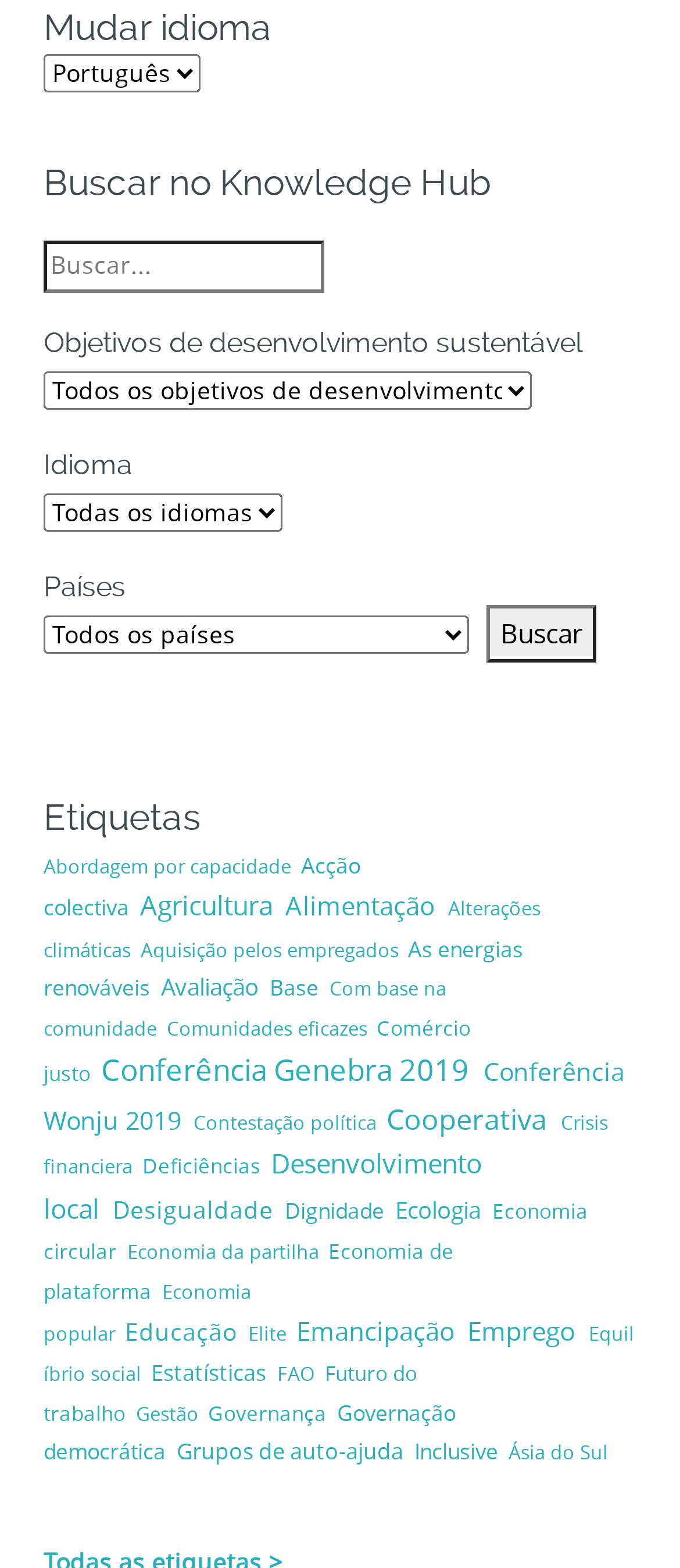Respond to the question below with a single word or phrase:
How many textboxes are on the webpage?

1